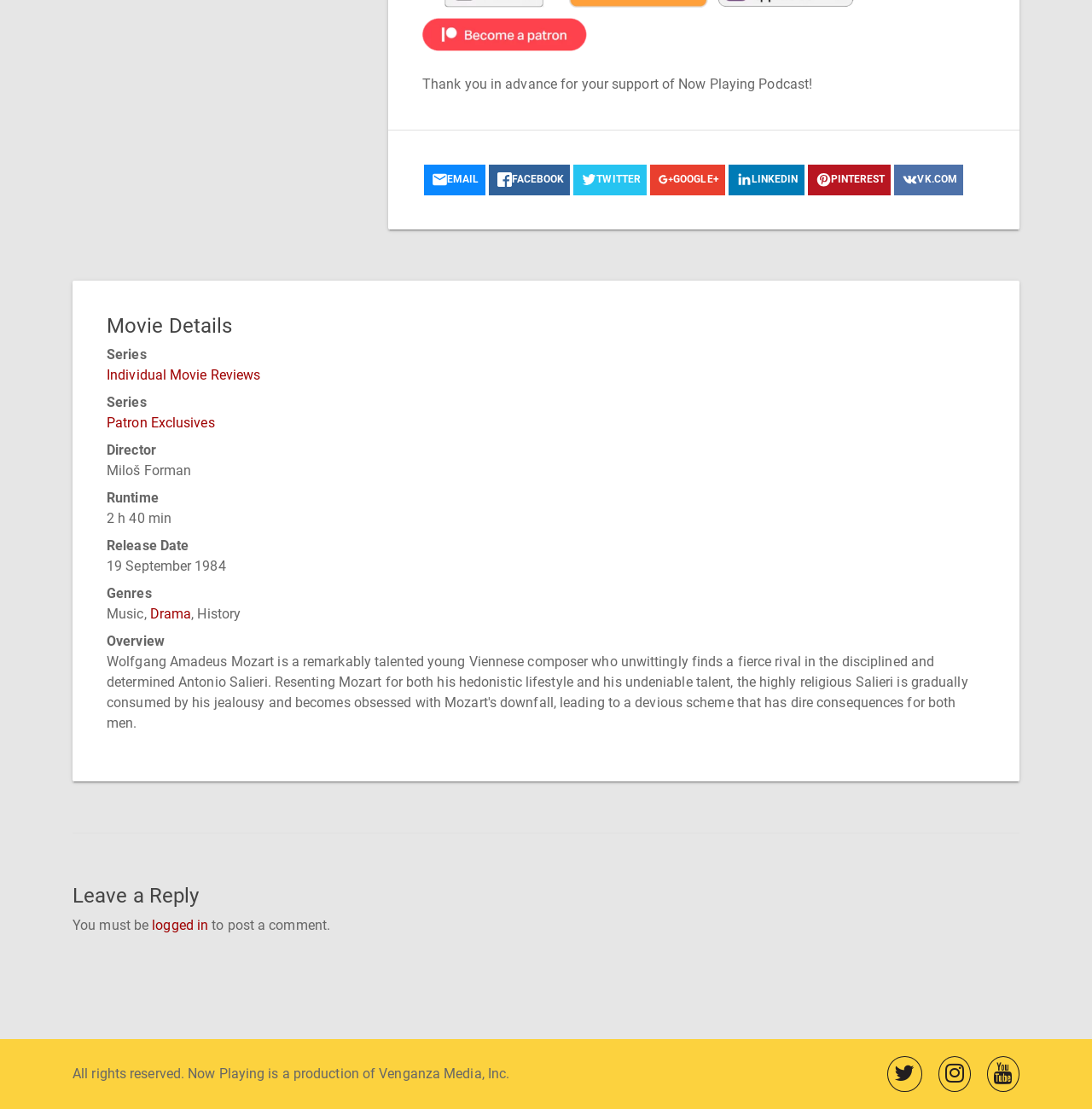What is the director of the movie?
Using the image, respond with a single word or phrase.

Miloš Forman